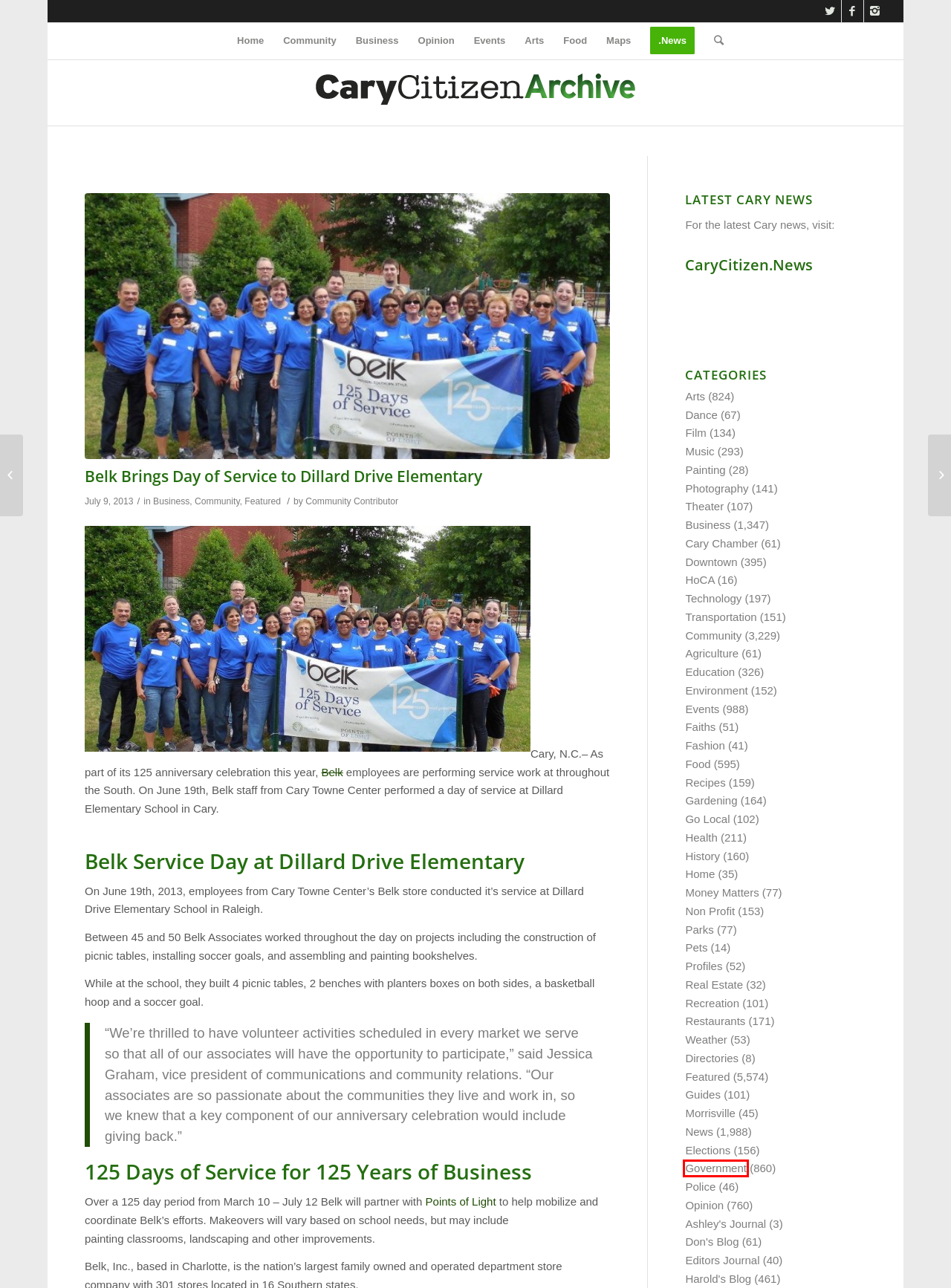Look at the screenshot of a webpage where a red rectangle bounding box is present. Choose the webpage description that best describes the new webpage after clicking the element inside the red bounding box. Here are the candidates:
A. Government – CaryCitizen Archive
B. Agriculture – CaryCitizen Archive
C. CaryCitizen Archive – Cary, North Carolina news, food, community and events
D. Morrisville – CaryCitizen Archive
E. Cary Chamber – CaryCitizen Archive
F. Painting – CaryCitizen Archive
G. Technology – CaryCitizen Archive
H. Business – CaryCitizen Archive

A